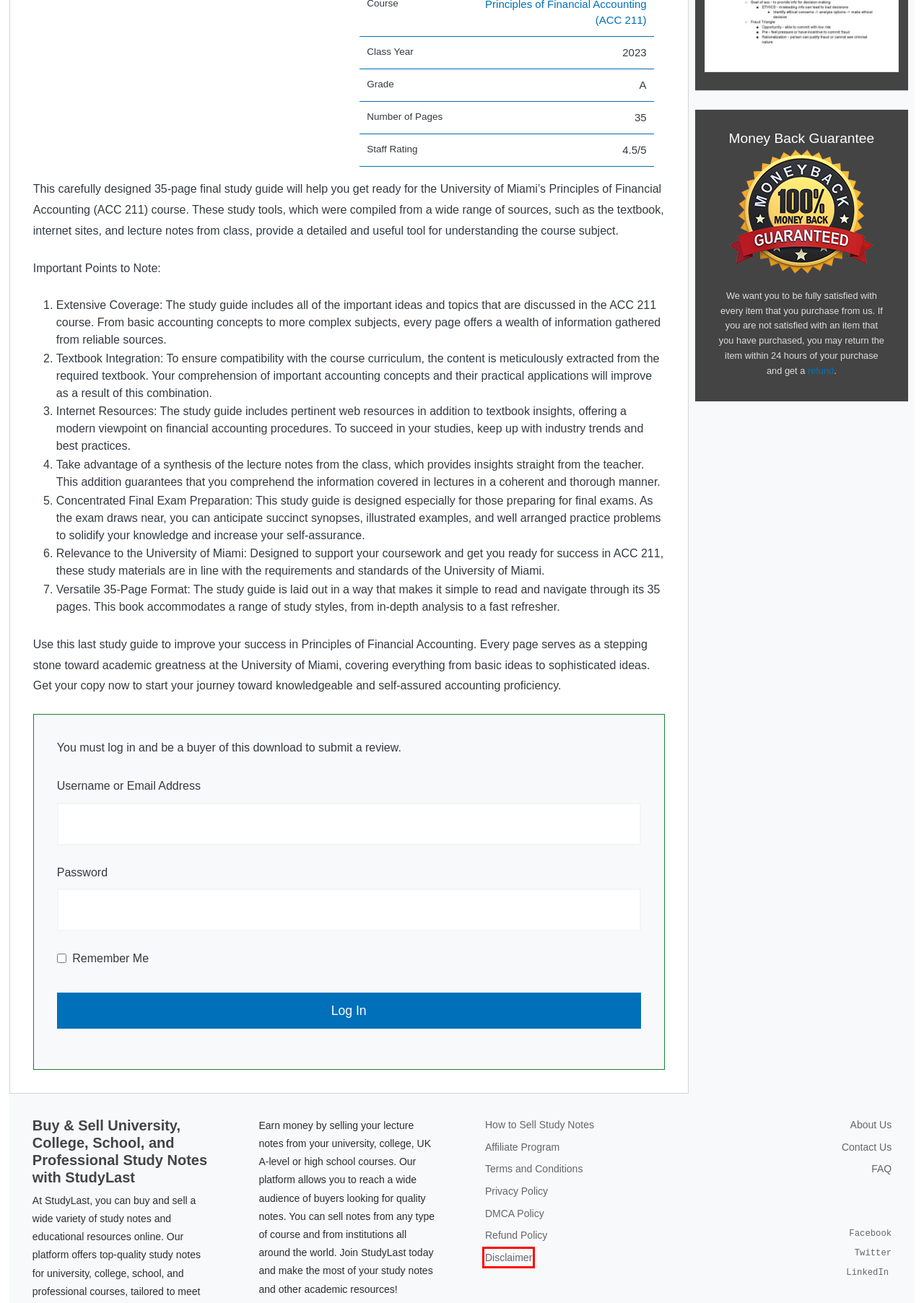Examine the screenshot of a webpage with a red rectangle bounding box. Select the most accurate webpage description that matches the new webpage after clicking the element within the bounding box. Here are the candidates:
A. Frequently Asked Questions | StudyLast
B. DMCA Policy | StudyLast
C. Privacy Policy | StudyLast
D. Terms and Conditions | StudyLast
E. About Us | StudyLast
F. Disclaimer | StudyLast
G. Contact Us | StudyLast
H. Refund Policy | StudyLast

F